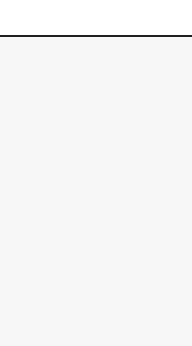What is the title of the premiere scheduled for June 5-9, 2024?
Using the picture, provide a one-word or short phrase answer.

TORVALD